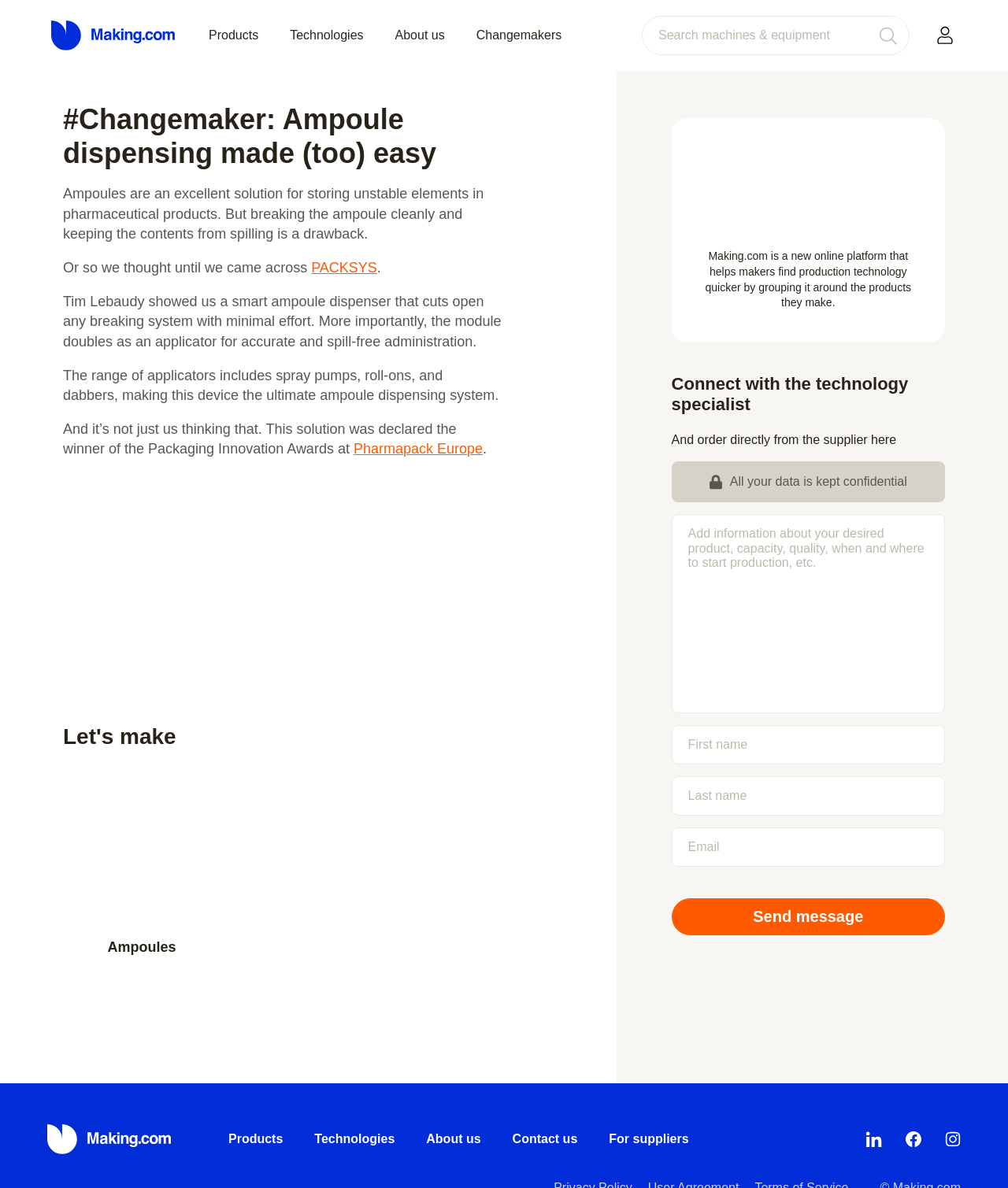Can you locate the main headline on this webpage and provide its text content?

#Changemaker: Ampoule dispensing made (too) easy